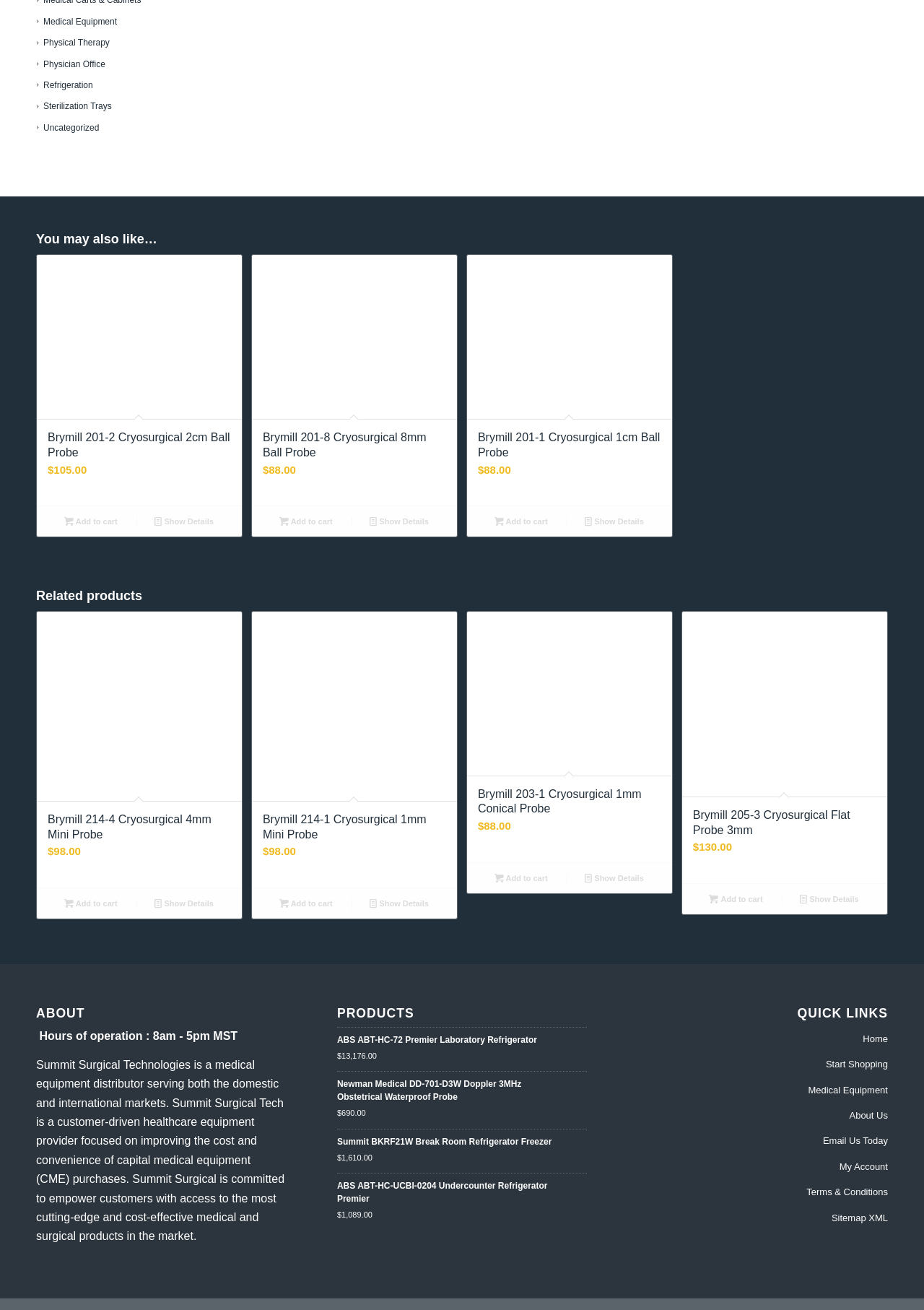Please determine the bounding box coordinates for the element with the description: "ABS ABT-HC-UCBI-0204 Undercounter Refrigerator Premier".

[0.365, 0.9, 0.635, 0.92]